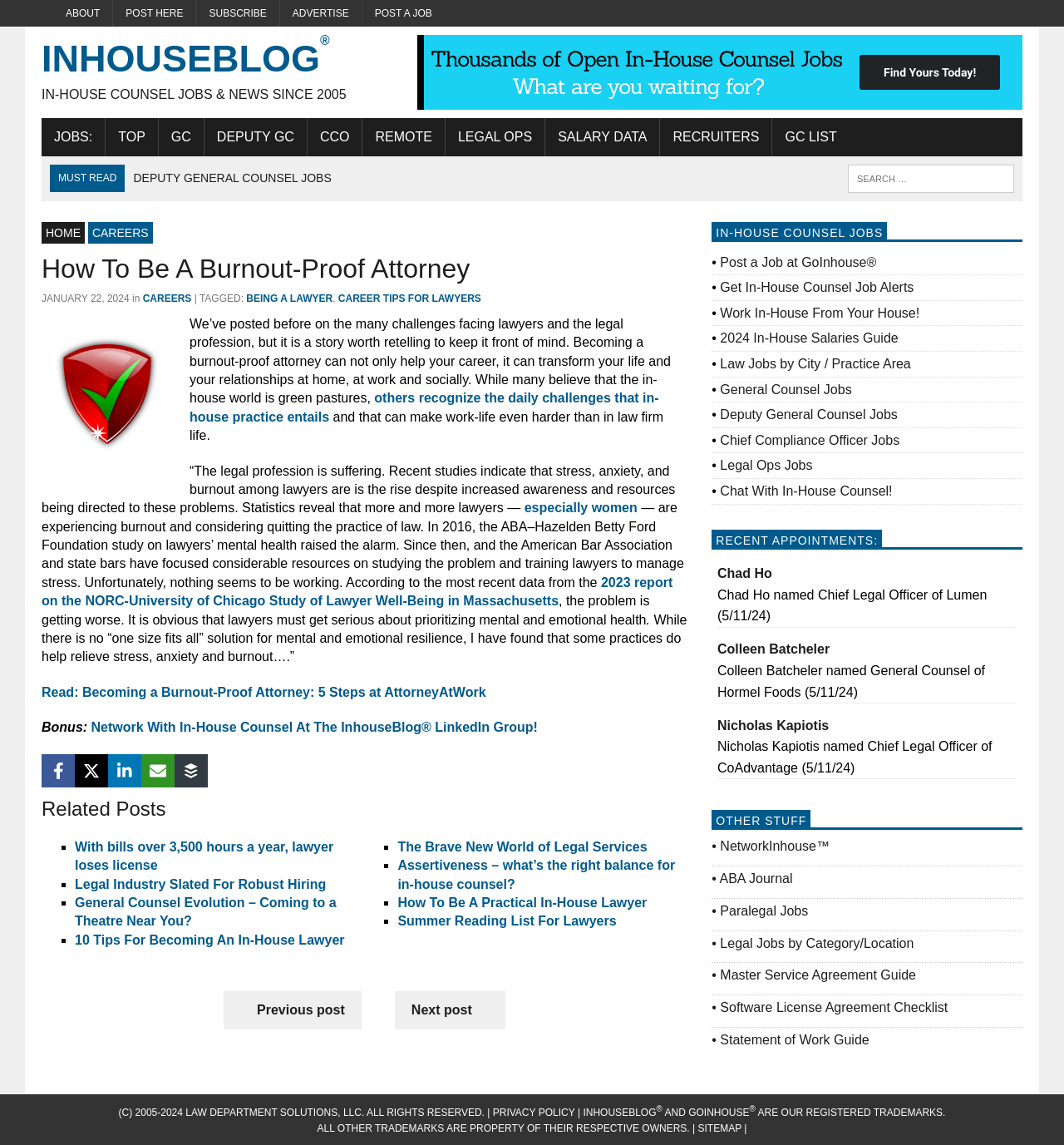What is the title of the related post mentioned at the bottom of the webpage?
Look at the image and respond with a one-word or short phrase answer.

With bills over 3,500 hours a year, lawyer loses license